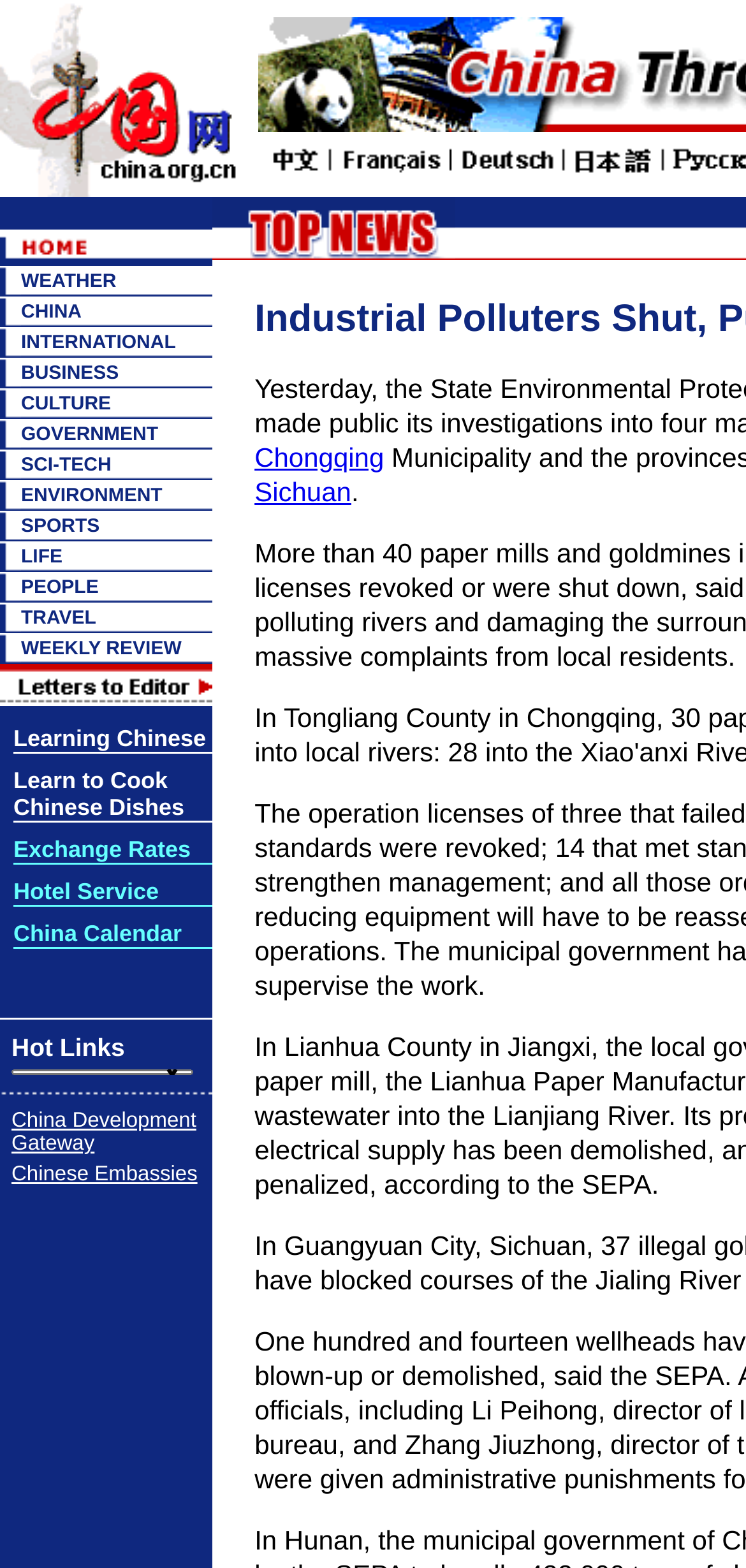Provide the bounding box coordinates for the UI element described in this sentence: "Chinese Embassies". The coordinates should be four float values between 0 and 1, i.e., [left, top, right, bottom].

[0.015, 0.742, 0.265, 0.756]